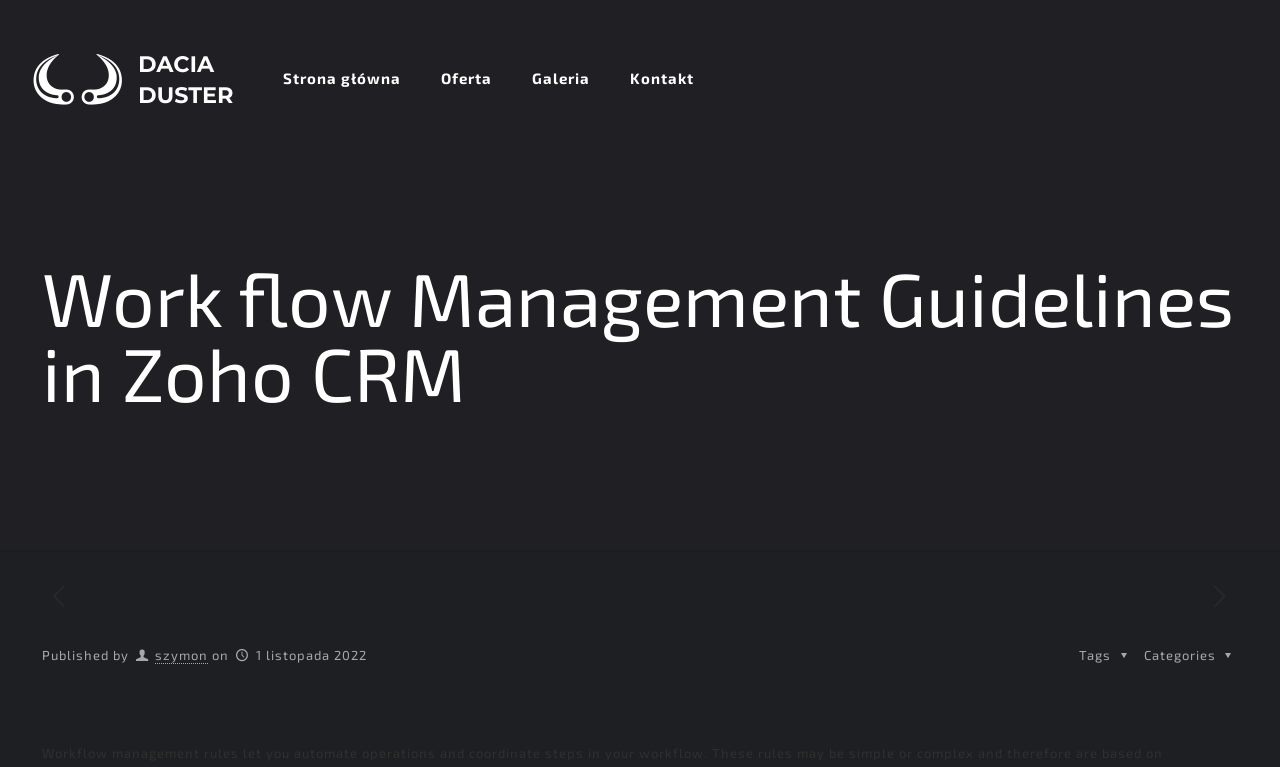Can you find the bounding box coordinates for the UI element given this description: "title="Dacia Duster""? Provide the coordinates as four float numbers between 0 and 1: [left, top, right, bottom].

[0.026, 0.0, 0.182, 0.203]